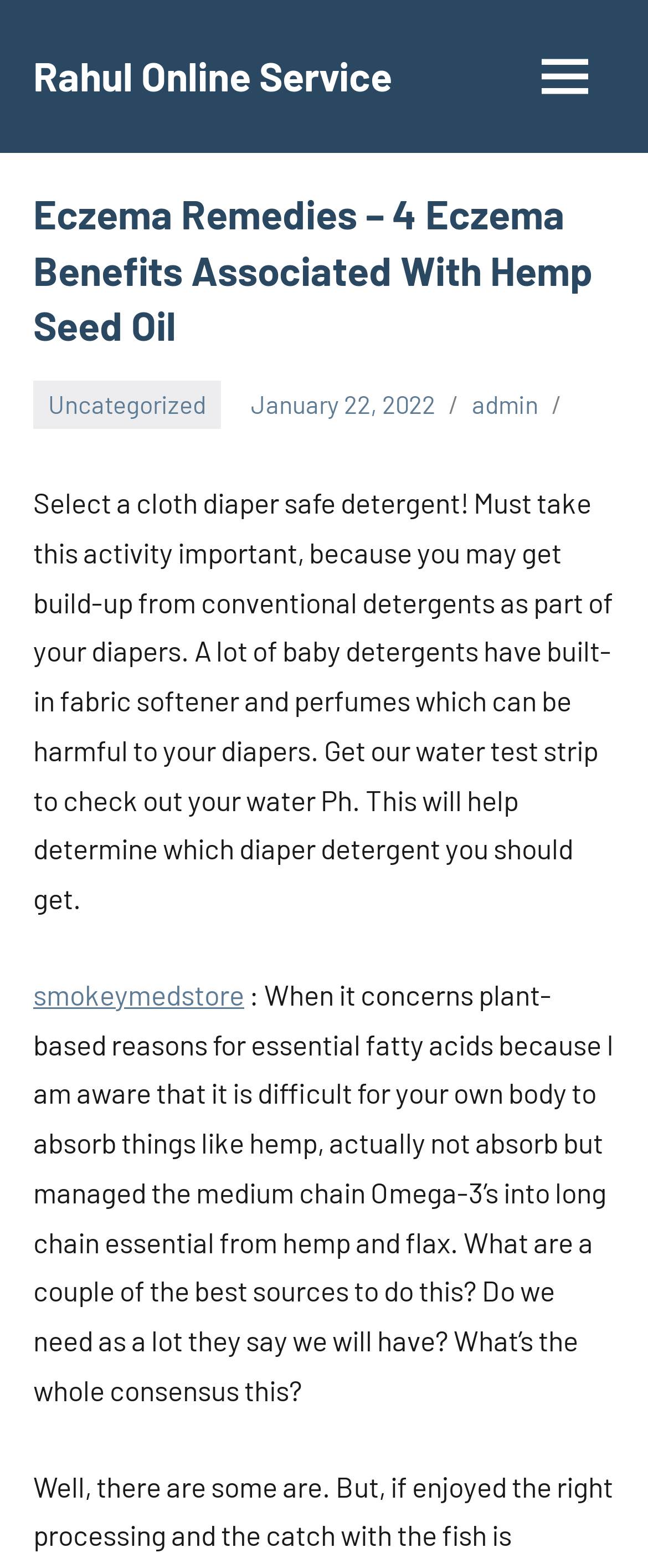Please determine the primary heading and provide its text.

Eczema Remedies – 4 Eczema Benefits Associated With Hemp Seed Oil